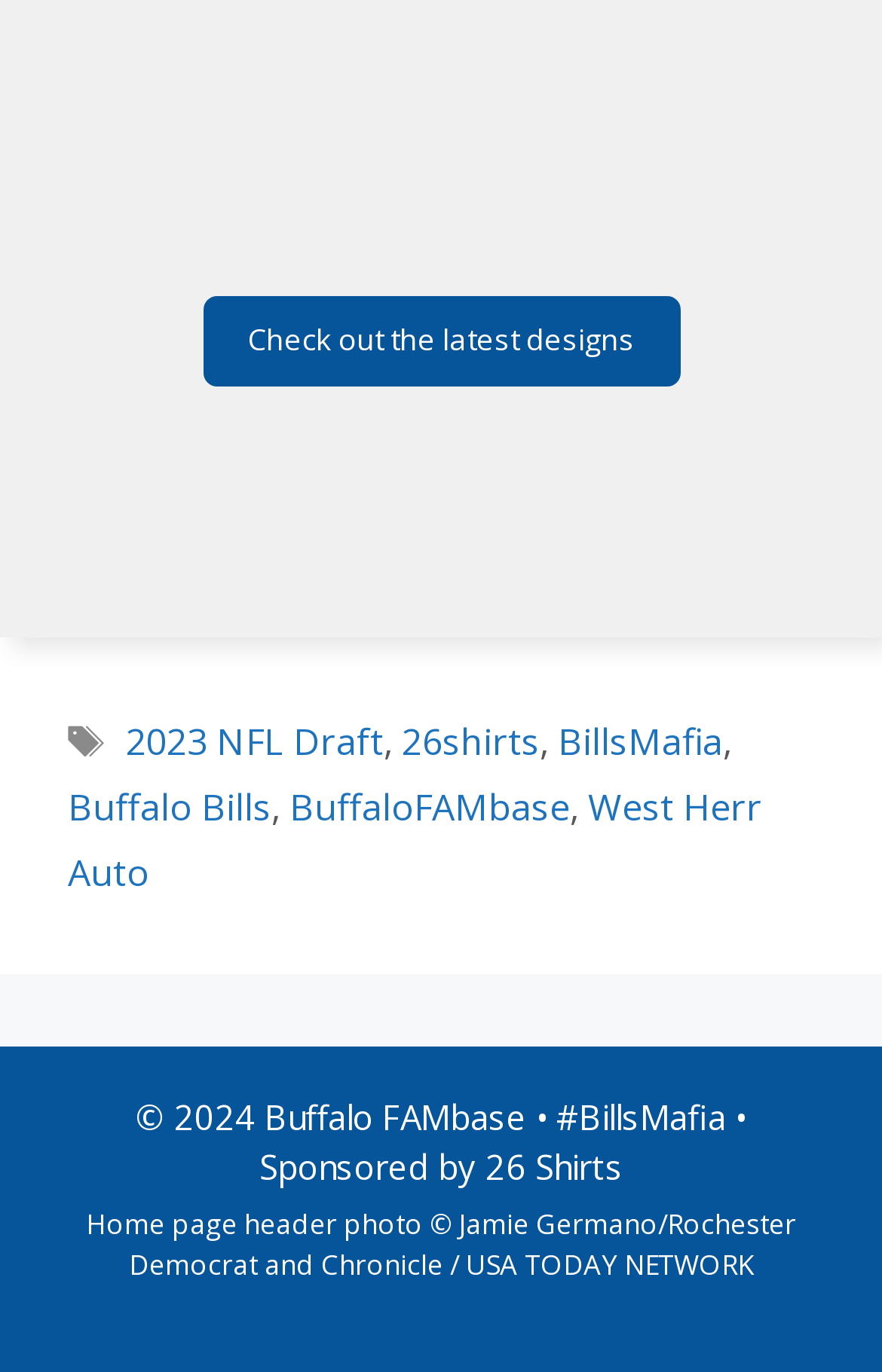Please identify the bounding box coordinates of the element's region that I should click in order to complete the following instruction: "View 2023 NFL Draft". The bounding box coordinates consist of four float numbers between 0 and 1, i.e., [left, top, right, bottom].

[0.143, 0.523, 0.435, 0.559]